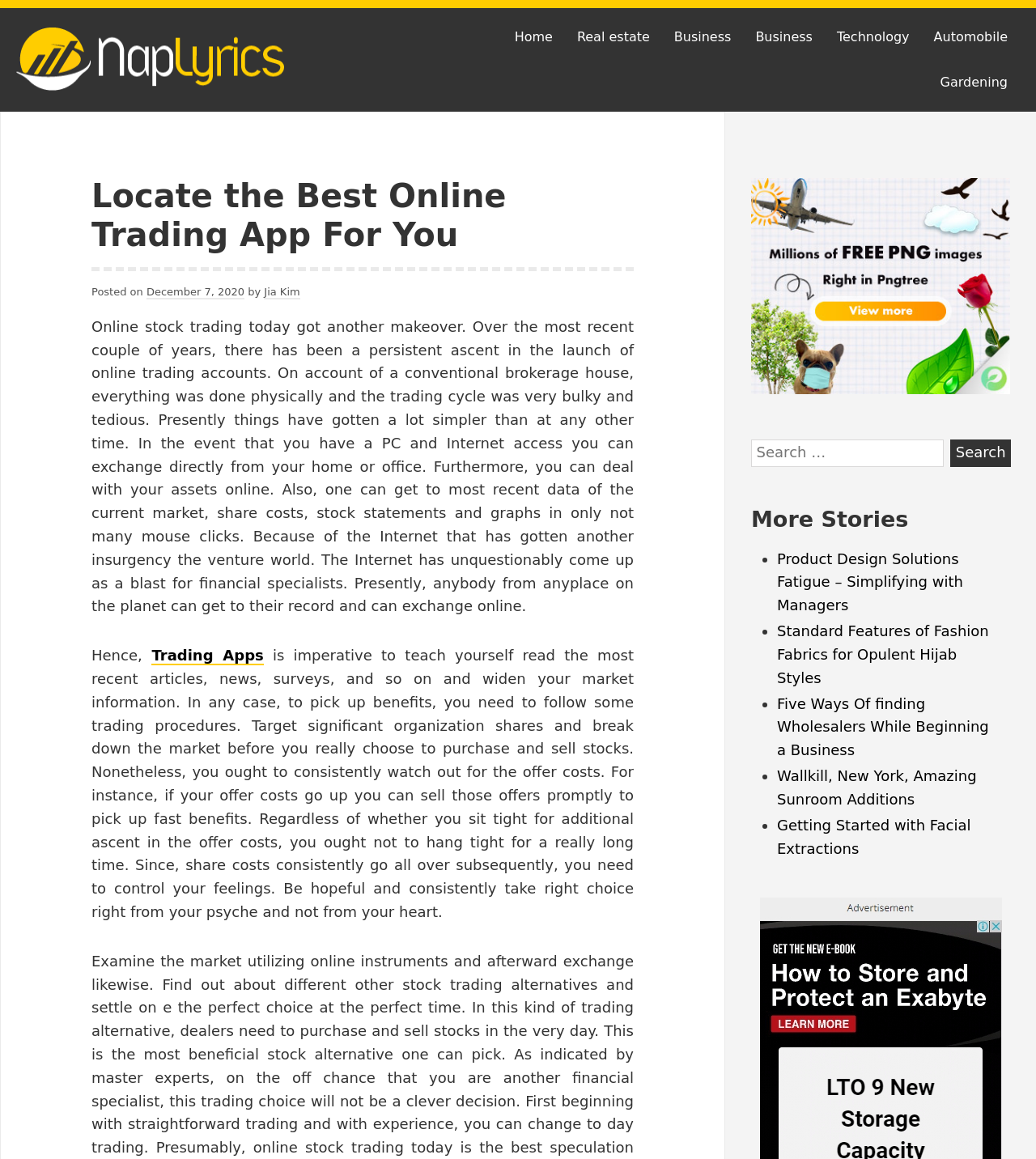Please locate the bounding box coordinates of the element's region that needs to be clicked to follow the instruction: "Click on the 'Home' link". The bounding box coordinates should be provided as four float numbers between 0 and 1, i.e., [left, top, right, bottom].

[0.485, 0.013, 0.545, 0.052]